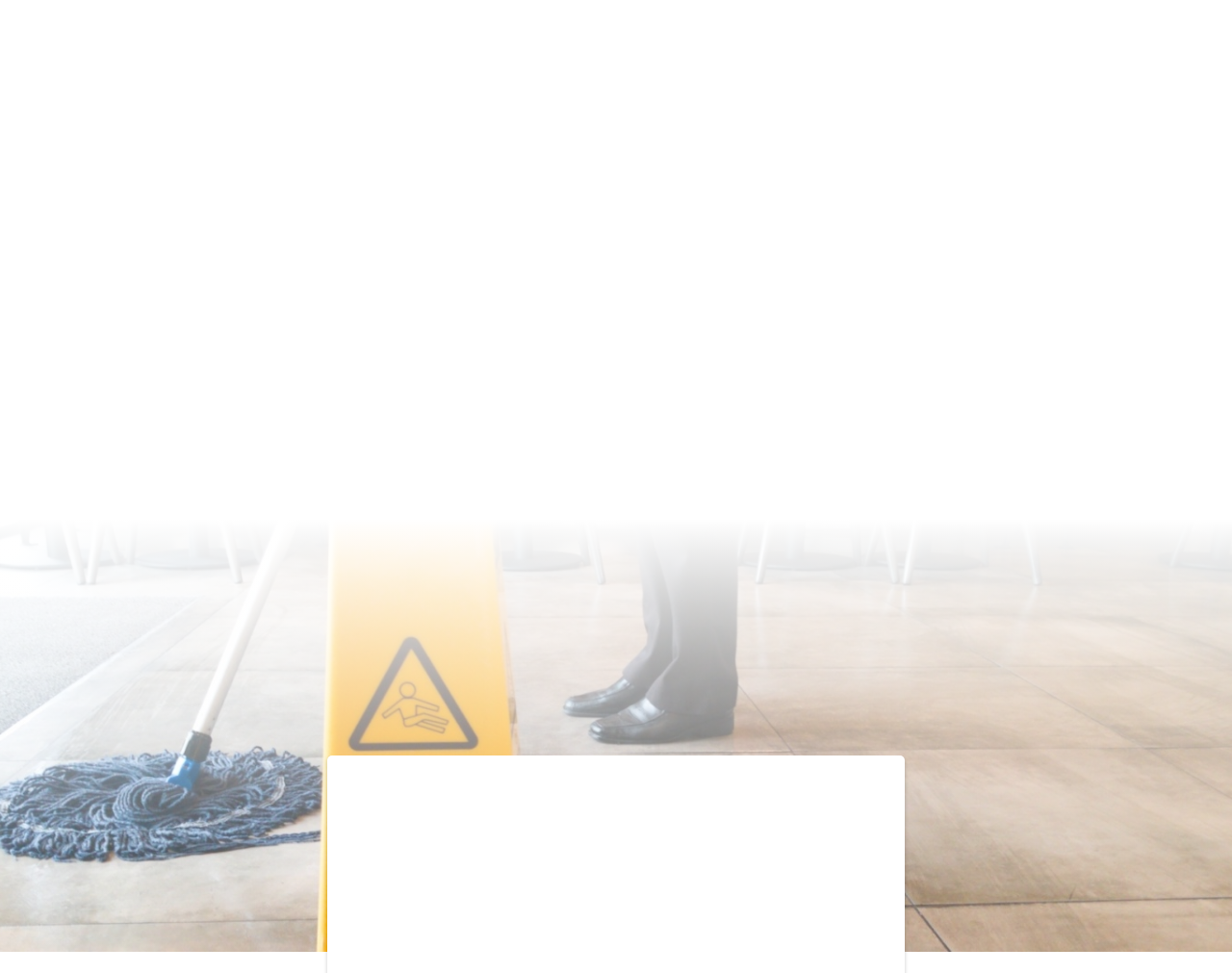Can you find the bounding box coordinates for the element to click on to achieve the instruction: "Click on 'Aldgate Cleaners'"?

[0.102, 0.43, 0.301, 0.45]